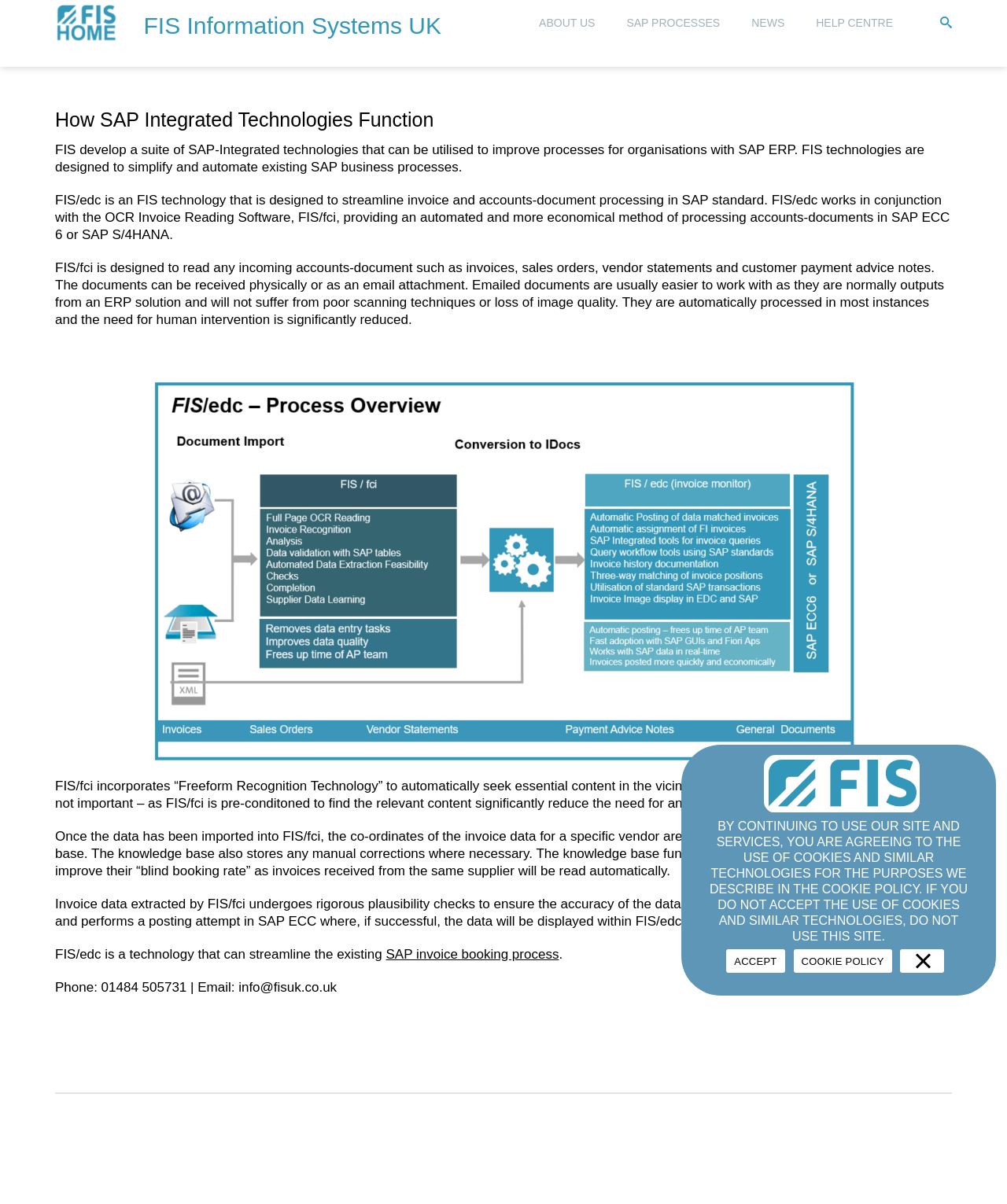Answer the following query with a single word or phrase:
What is the function of the knowledge base in FIS/fci?

Store invoice data for specific vendors